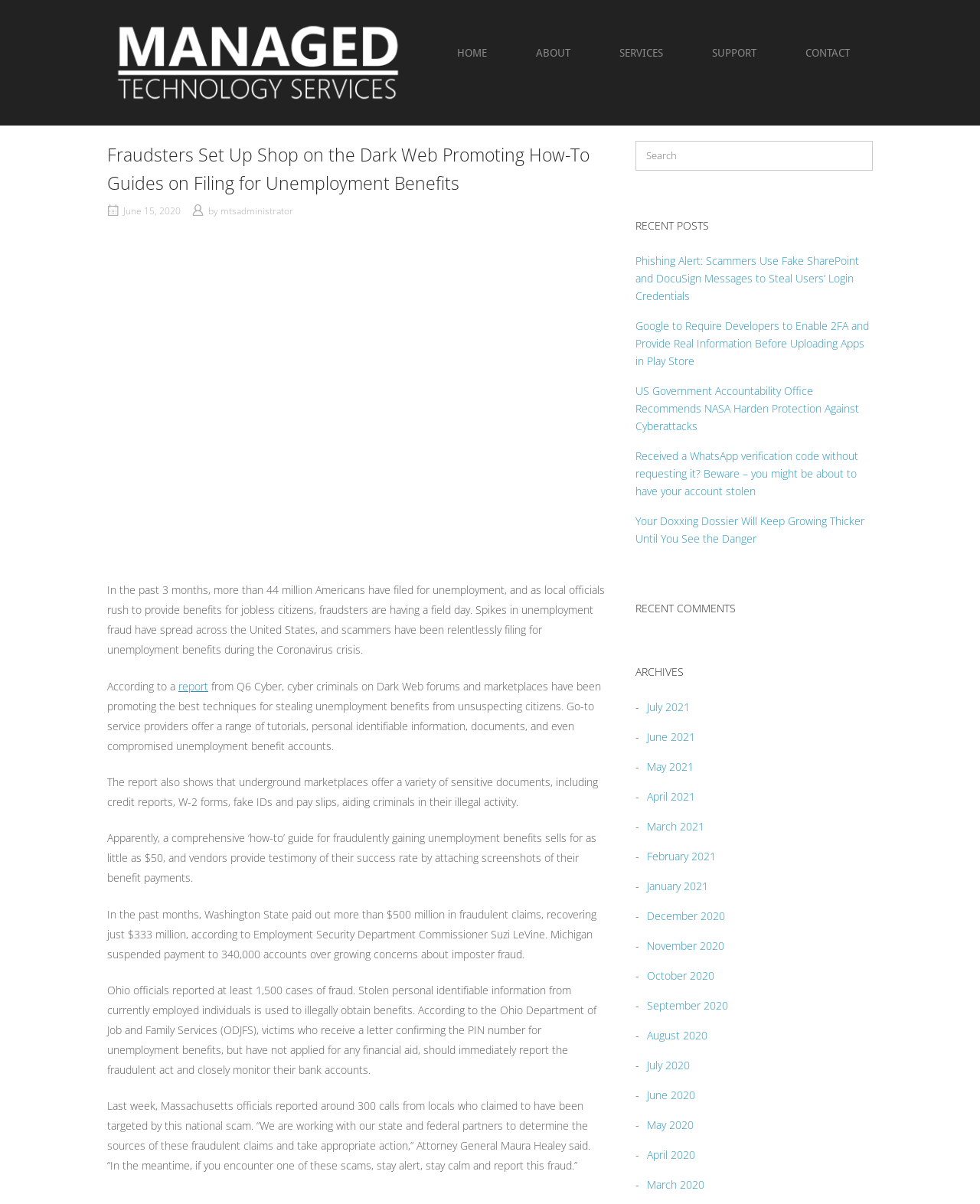What is the name of the Attorney General quoted in the article?
Refer to the image and give a detailed response to the question.

The article mentions that '“We are working with our state and federal partners to determine the sources of these fraudulent claims and take appropriate action,” Attorney General Maura Healey said...' This information is provided in the eighth paragraph of the article.